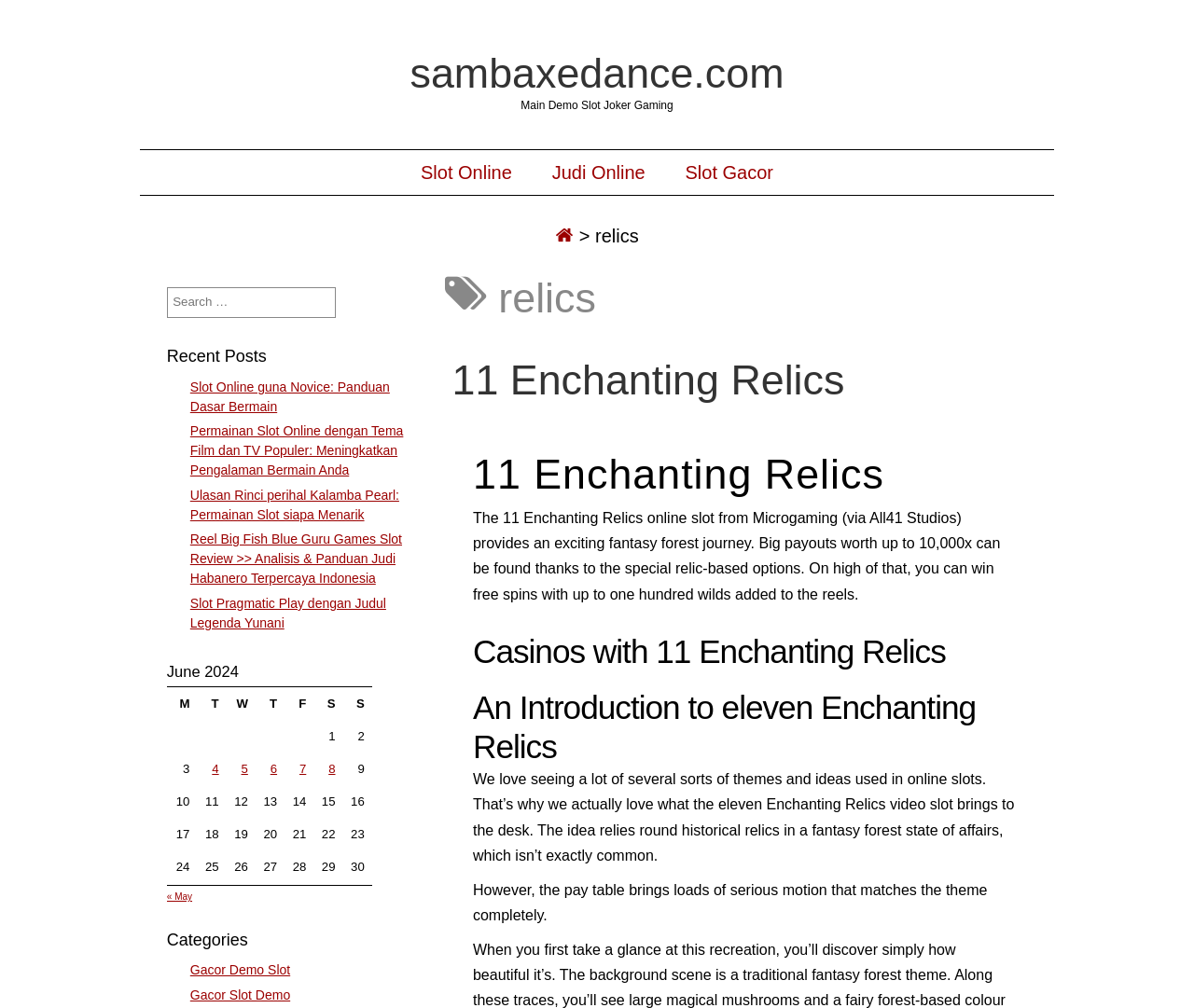Please identify the bounding box coordinates of the element's region that needs to be clicked to fulfill the following instruction: "Click on Slot Online". The bounding box coordinates should consist of four float numbers between 0 and 1, i.e., [left, top, right, bottom].

[0.352, 0.16, 0.429, 0.182]